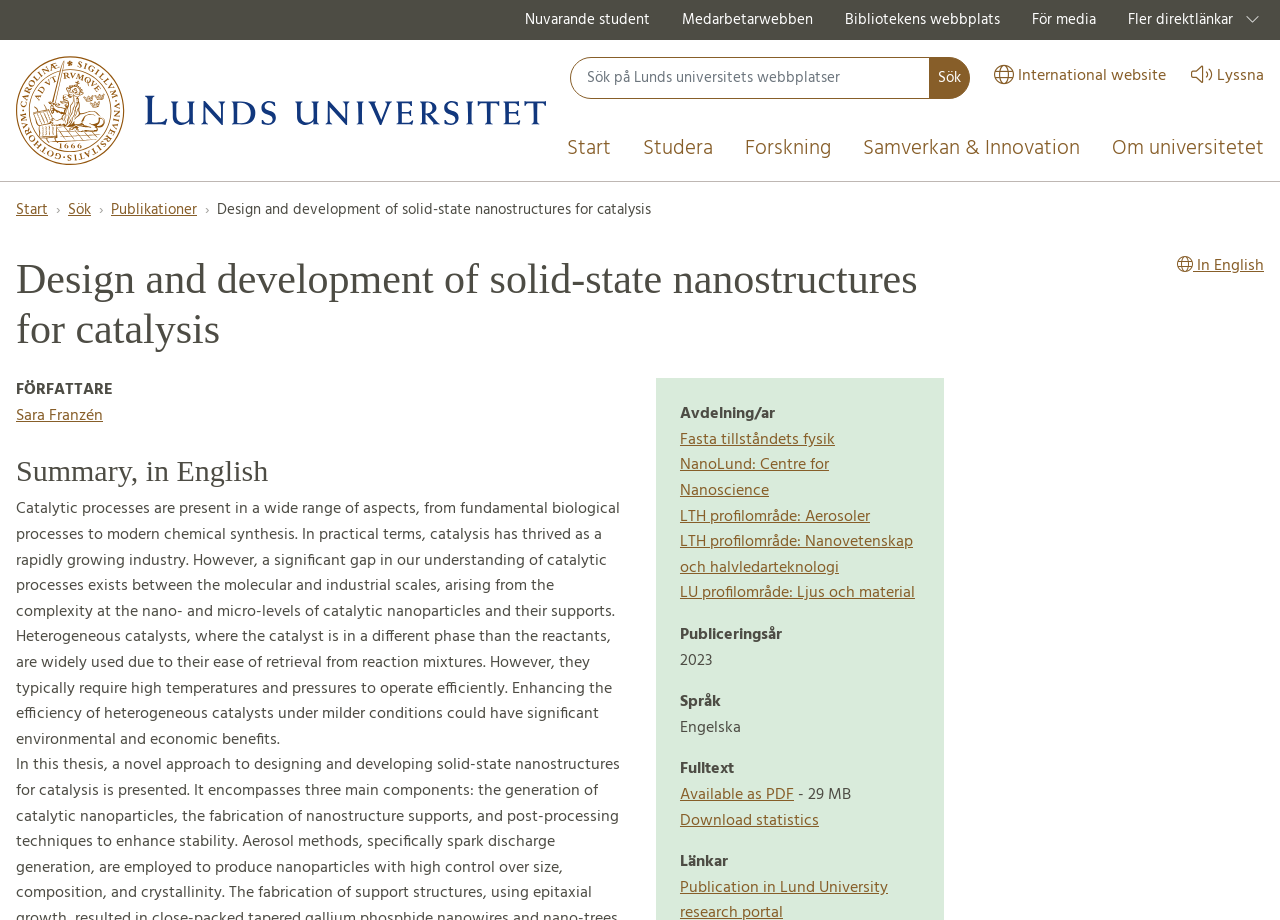Illustrate the webpage with a detailed description.

This webpage is about the design and development of solid-state nanostructures for catalysis at Lund University. At the top, there is a navigation menu with links to various university pages, including the current student page, employee web page, library website, and media page. Below this menu, there is a search bar with a search button and a link to the international website. On the top right, there is a logo of Lund University, which is also a link to the university's start page.

The main content of the webpage is divided into several sections. The first section has a heading with the title of the webpage and a link to the English version of the page. Below this, there is a section with the author's name, Sara Franzén. The next section has a heading "Summary, in English" followed by a long paragraph describing the importance of catalytic processes and the need to enhance the efficiency of heterogeneous catalysts.

Below this summary, there are several sections with links to different departments and research centers, including the Department of Solid State Physics, NanoLund: Centre for Nanoscience, and LTH profile area: Aerosols. There are also sections with information about the publication year, language, and full-text availability, including a link to download the full text as a PDF file.

Throughout the webpage, there are several links to related pages and resources, including a link to the download statistics. The overall layout of the webpage is organized and easy to navigate, with clear headings and concise text.